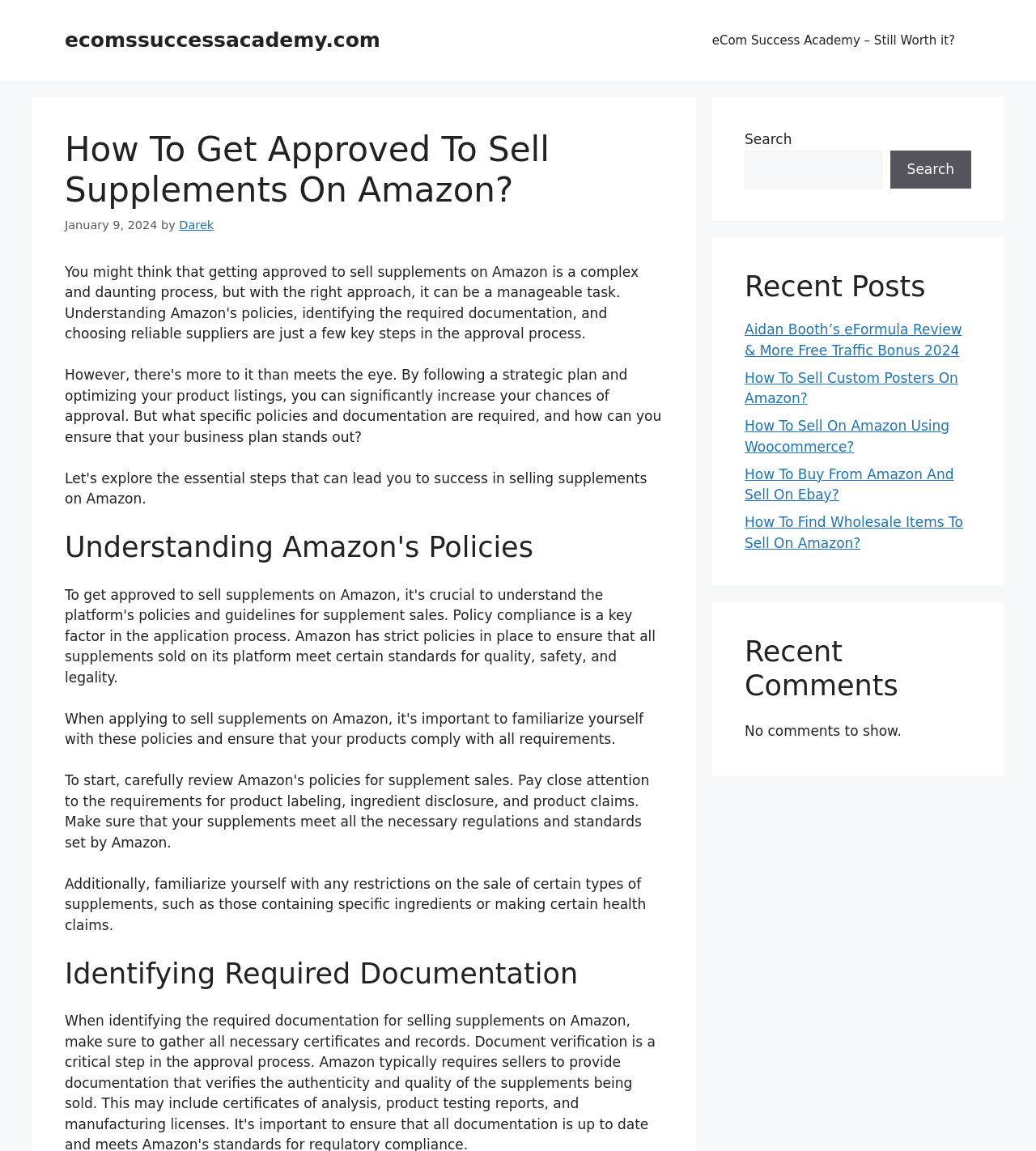Extract the bounding box coordinates for the described element: "ecomssuccessacademy.com". The coordinates should be represented as four float numbers between 0 and 1: [left, top, right, bottom].

[0.062, 0.025, 0.367, 0.045]